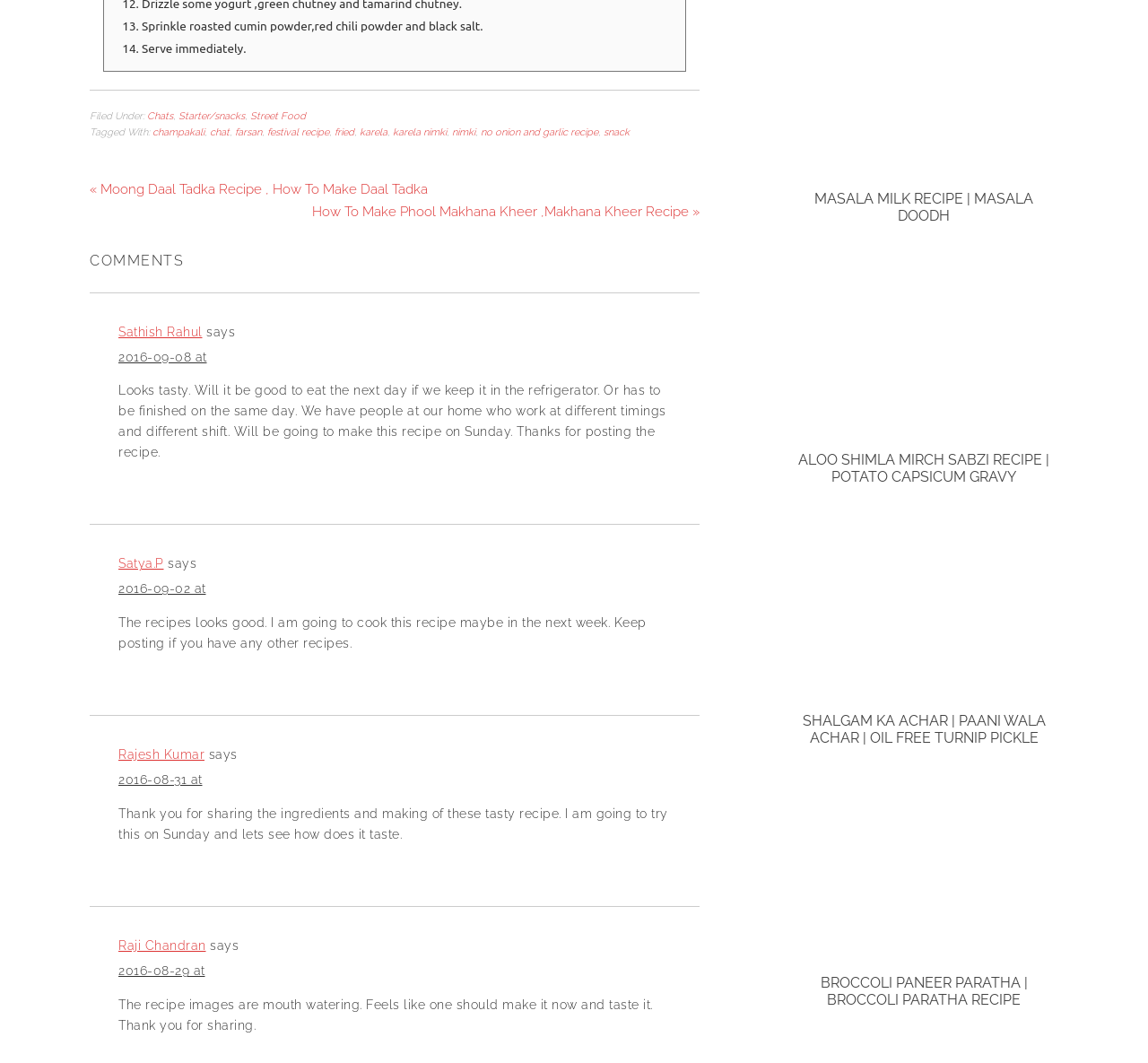Show the bounding box coordinates of the region that should be clicked to follow the instruction: "Check the footer section."

[0.078, 0.085, 0.609, 0.133]